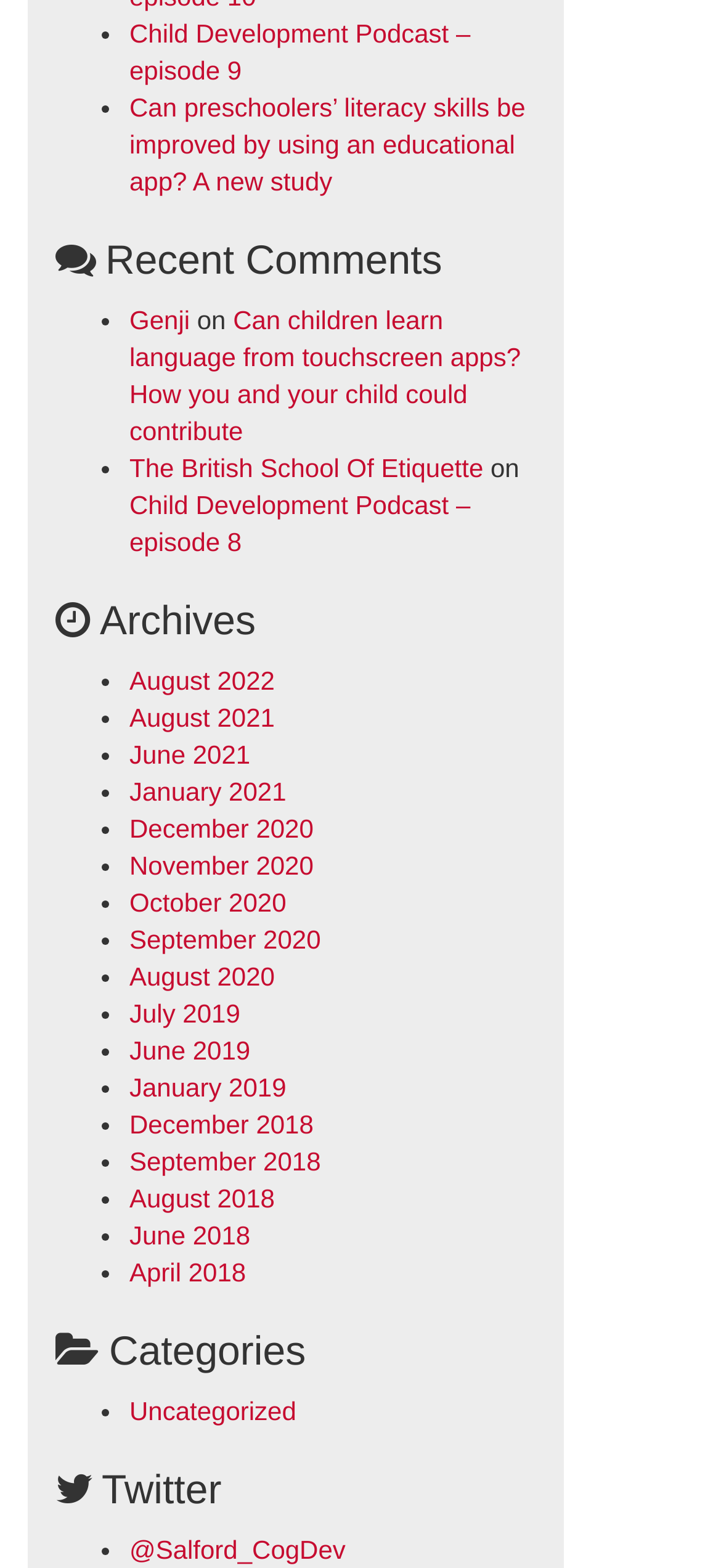Please identify the bounding box coordinates of the element's region that I should click in order to complete the following instruction: "View recent comments". The bounding box coordinates consist of four float numbers between 0 and 1, i.e., [left, top, right, bottom].

[0.077, 0.15, 0.756, 0.18]